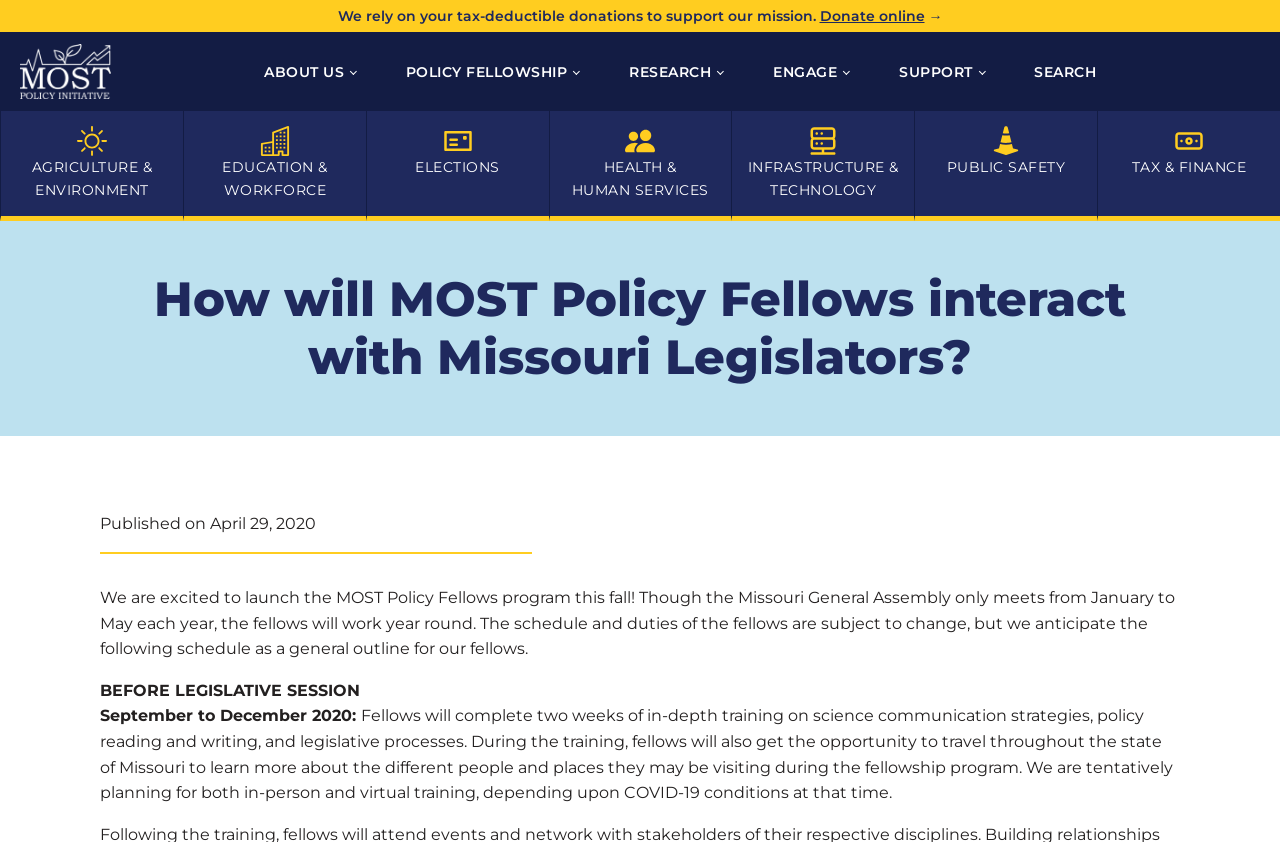When was the article published?
Refer to the screenshot and respond with a concise word or phrase.

April 29, 2020